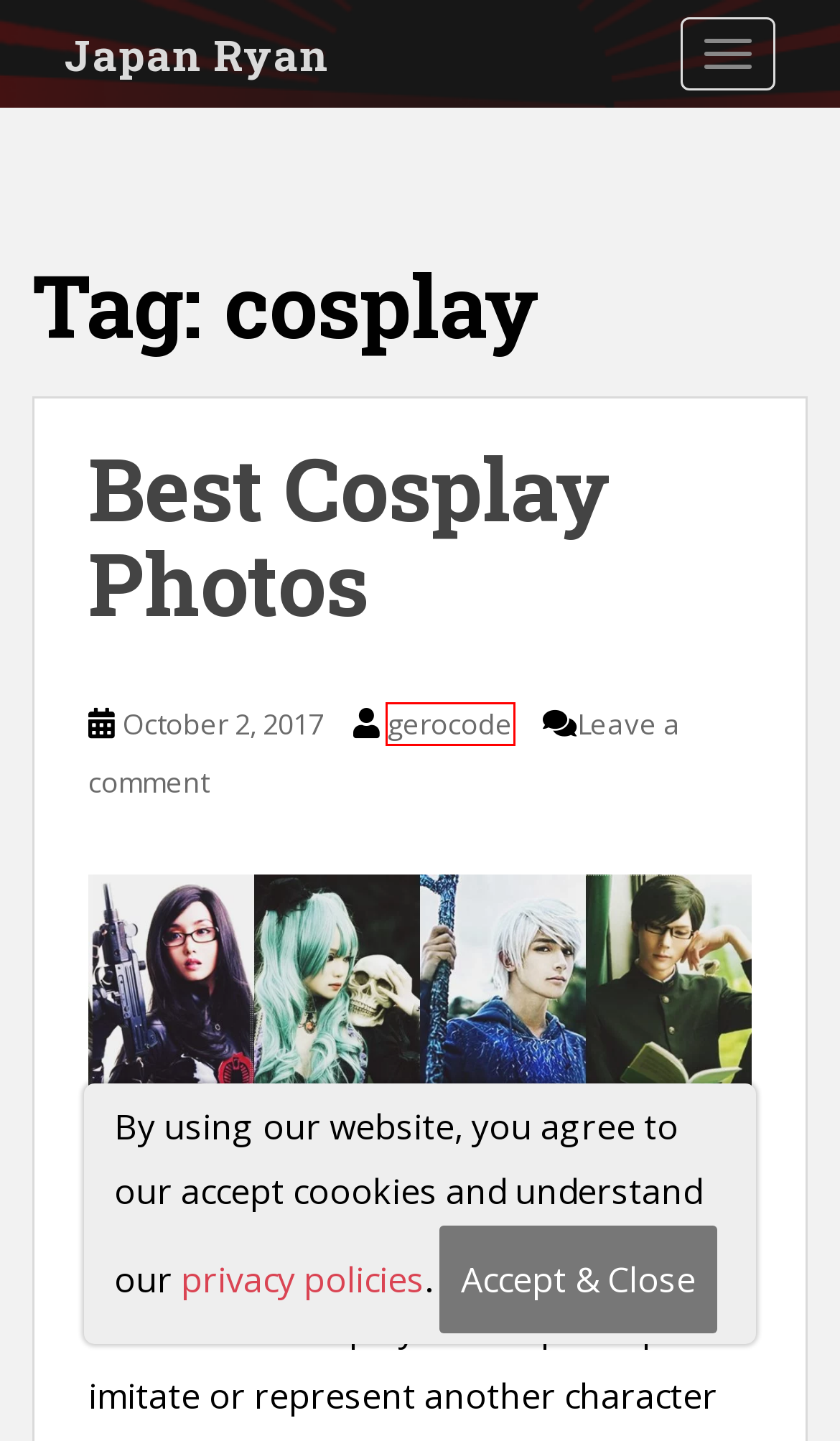You have a screenshot of a webpage with a red bounding box highlighting a UI element. Your task is to select the best webpage description that corresponds to the new webpage after clicking the element. Here are the descriptions:
A. gerocode, Author at Japan Ryan
B. Uncategorized Archives - Japan Ryan
C. Privacy - Japan Ryan
D. Wind Down and Spend the Night Inside Japan's Famed Internet Cafes - Japan Ryan
E. A Brief History of Kabuki and Some Interesting Facts You Probably Didn't Know - Japan Ryan
F. Top 20 Places to Go in Shinjuku - Japan Ryan
G. Best Cosplay Photos - Japan Ryan
H. The Coolest Things to See in Ueno - Japan Ryan

A